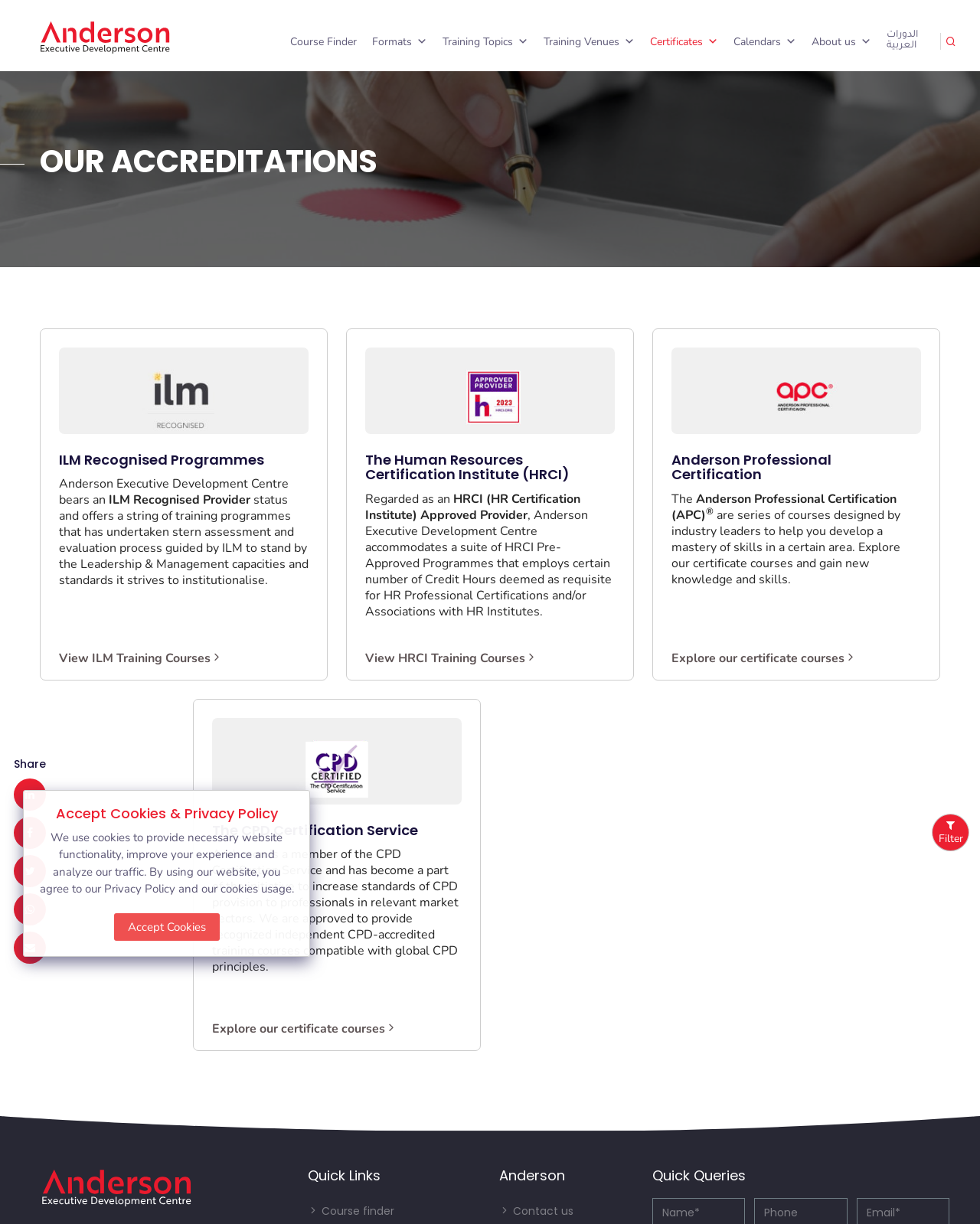Identify the coordinates of the bounding box for the element that must be clicked to accomplish the instruction: "Explore our certificate courses".

[0.685, 0.53, 0.94, 0.545]